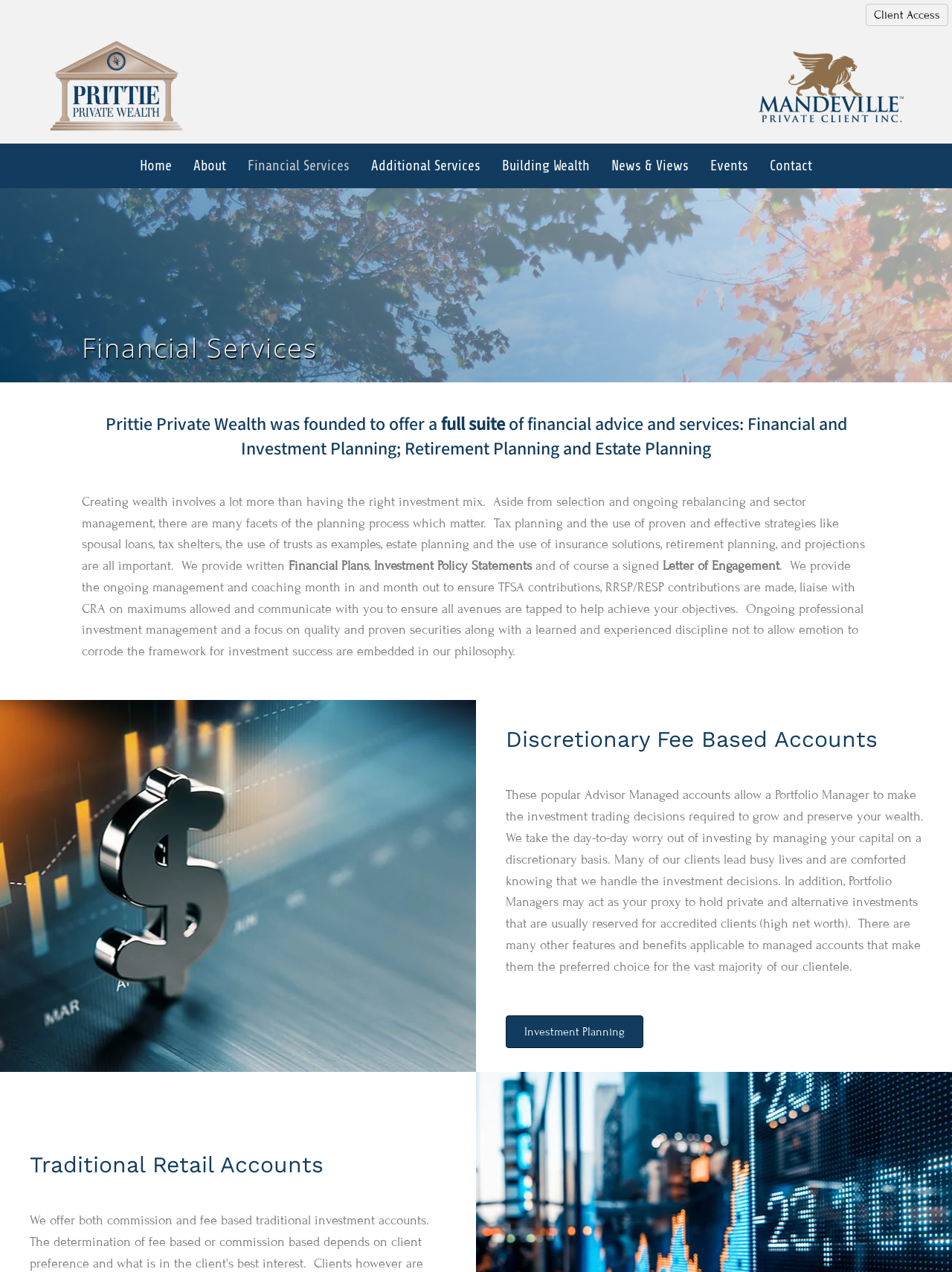Please find and report the bounding box coordinates of the element to click in order to perform the following action: "Click on Client Access". The coordinates should be expressed as four float numbers between 0 and 1, in the format [left, top, right, bottom].

[0.909, 0.003, 0.996, 0.02]